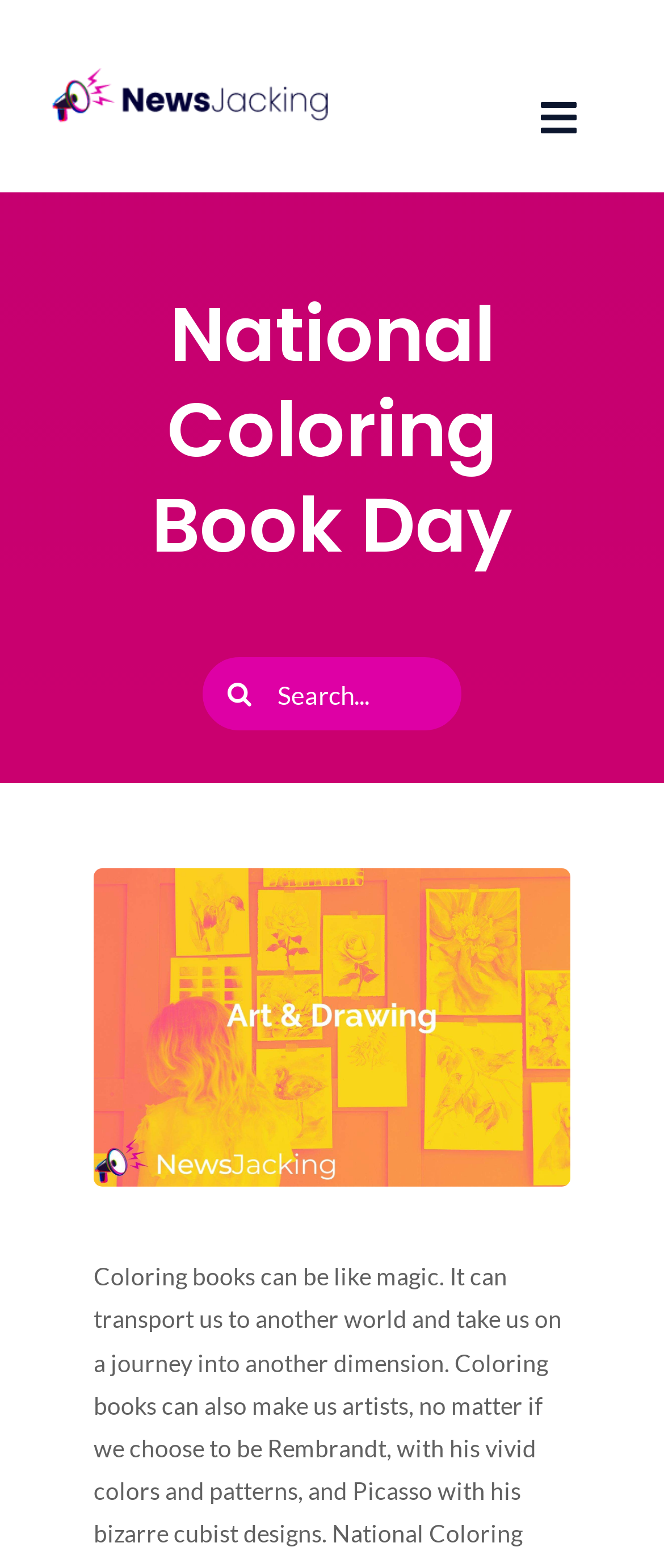Can you show the bounding box coordinates of the region to click on to complete the task described in the instruction: "Click the NJ-Logo-Long-2-50 link"?

[0.077, 0.042, 0.5, 0.068]